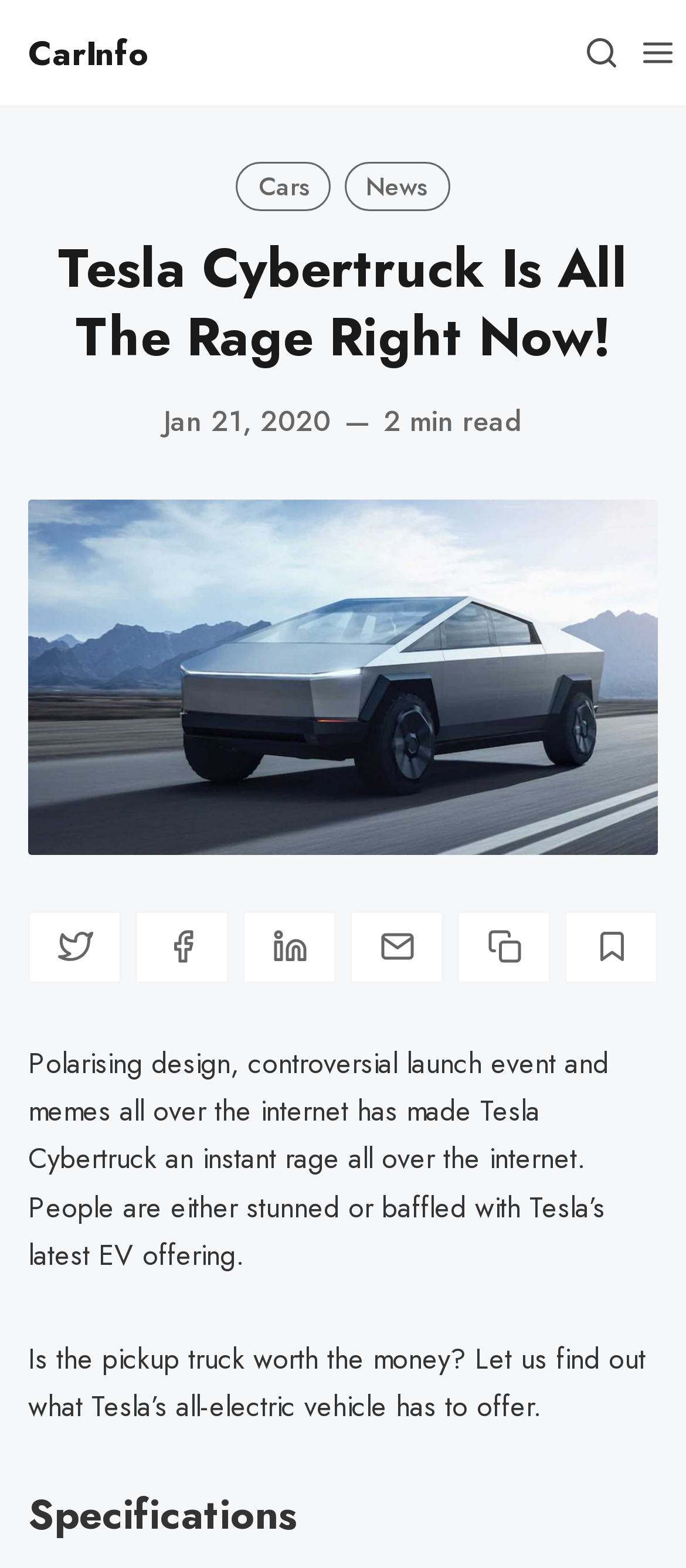Using the given element description, provide the bounding box coordinates (top-left x, top-left y, bottom-right x, bottom-right y) for the corresponding UI element in the screenshot: Cars

[0.345, 0.103, 0.483, 0.135]